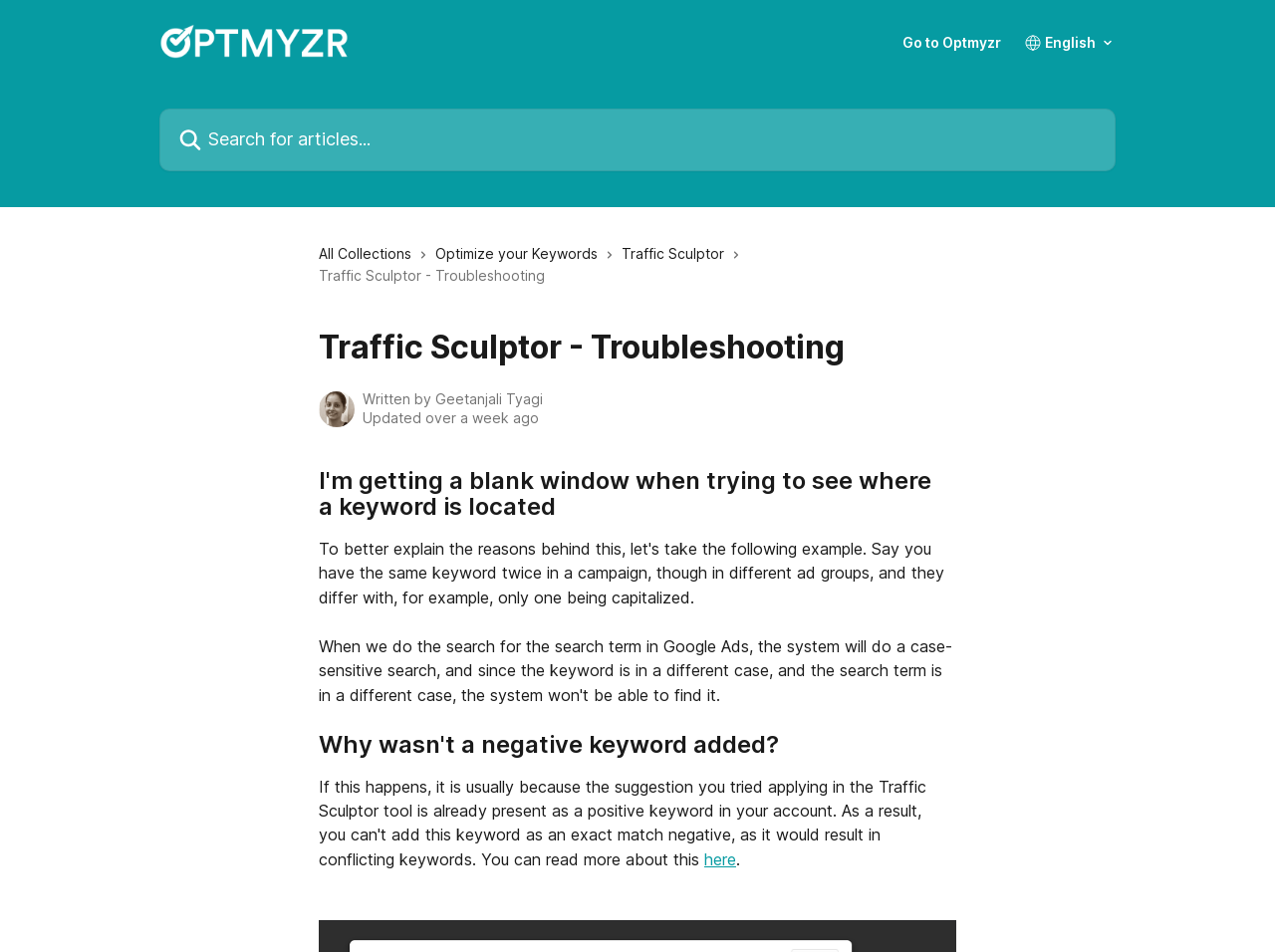Locate the bounding box coordinates of the clickable element to fulfill the following instruction: "Go to Optmyzr". Provide the coordinates as four float numbers between 0 and 1 in the format [left, top, right, bottom].

[0.708, 0.037, 0.785, 0.052]